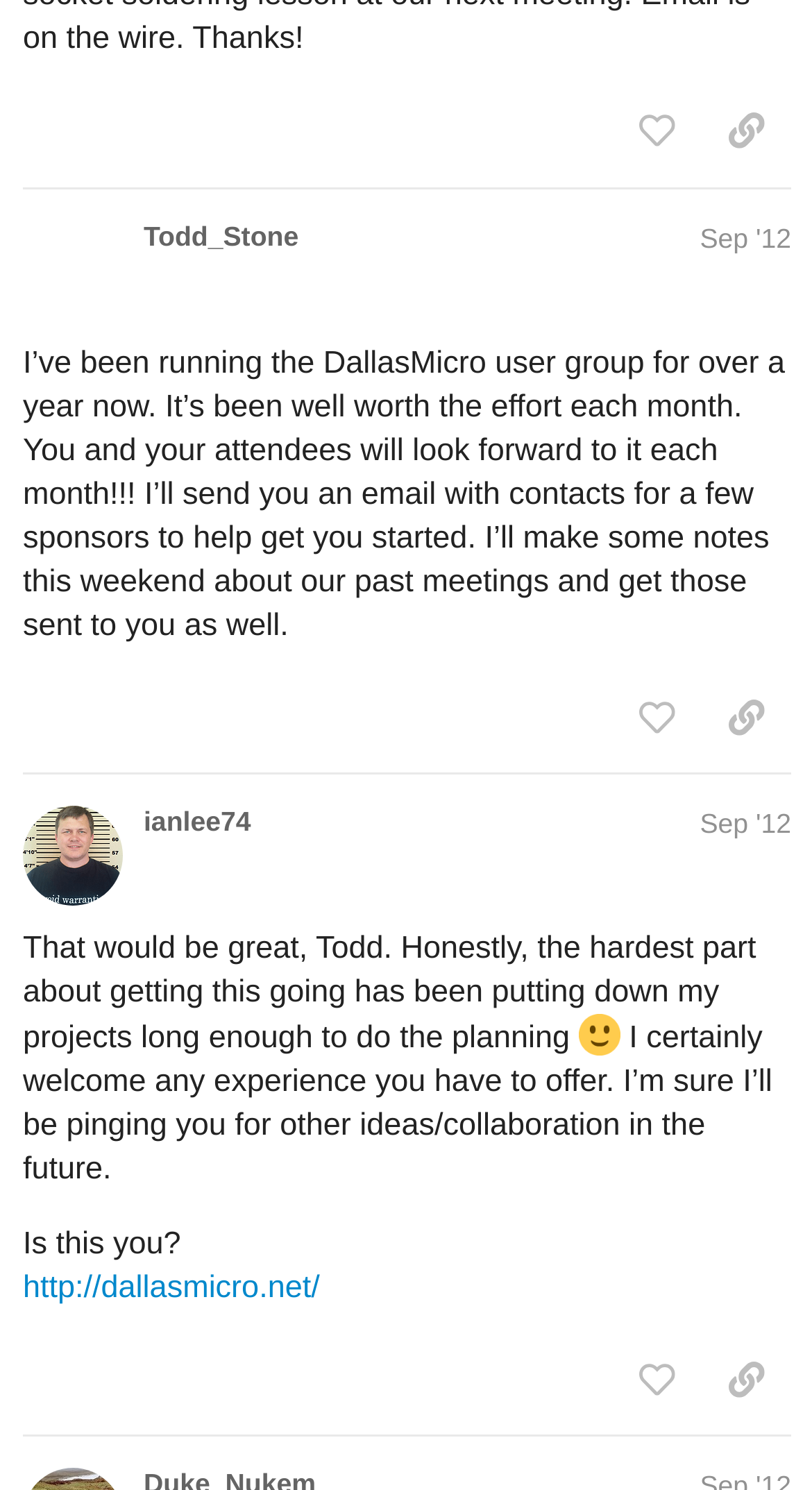Respond to the question below with a single word or phrase:
What is the date of the second post?

Sep 27, 2012 10:06 pm